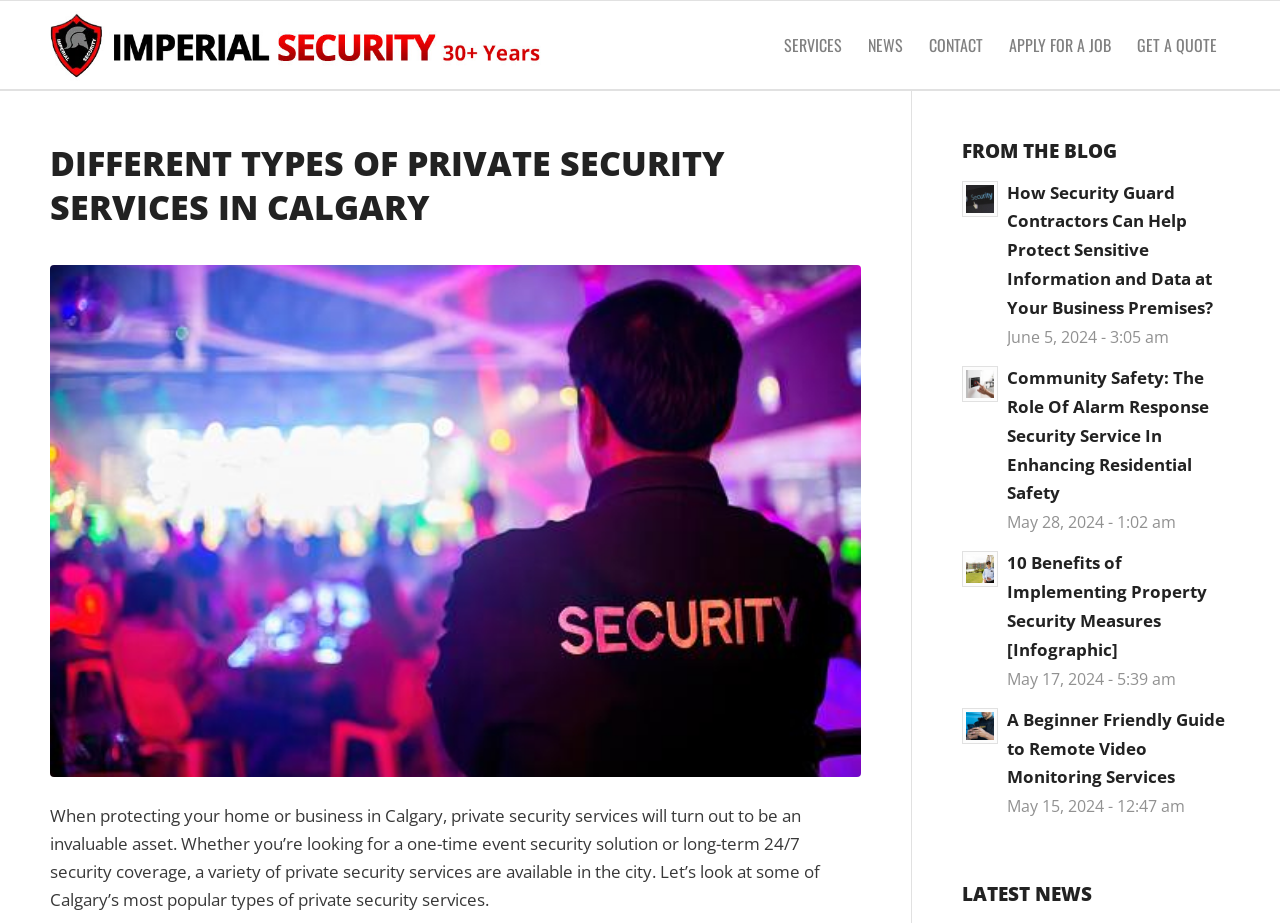Summarize the webpage comprehensively, mentioning all visible components.

The webpage is about private security services in Calgary, as indicated by the title "Different types of private security services in Calgary". At the top, there are six links: "Security Guard Services | Imperial Security Group", "SERVICES", "NEWS", "CONTACT", "APPLY FOR A JOB", and "GET A QUOTE", aligned horizontally across the page.

Below these links, there is a header section with a heading "DIFFERENT TYPES OF PRIVATE SECURITY SERVICES IN CALGARY" and a link with the same text. To the right of this header, there is an image related to private security in Calgary.

The main content of the page starts with a paragraph of text that explains the importance of private security services in Calgary, mentioning that they can provide one-time event security solutions or long-term 24/7 security coverage.

Further down, there is a section titled "FROM THE BLOG" with four links to news articles, each with a brief description and an accompanying image. The articles are about security-related topics, such as security guard contractors, alarm response security services, property security measures, and remote video monitoring services.

At the bottom of the page, there is a heading "LATEST NEWS", which seems to be a title for the news article section above. Overall, the webpage appears to be a blog or news site focused on private security services in Calgary, with a mix of informative content and links to related articles.